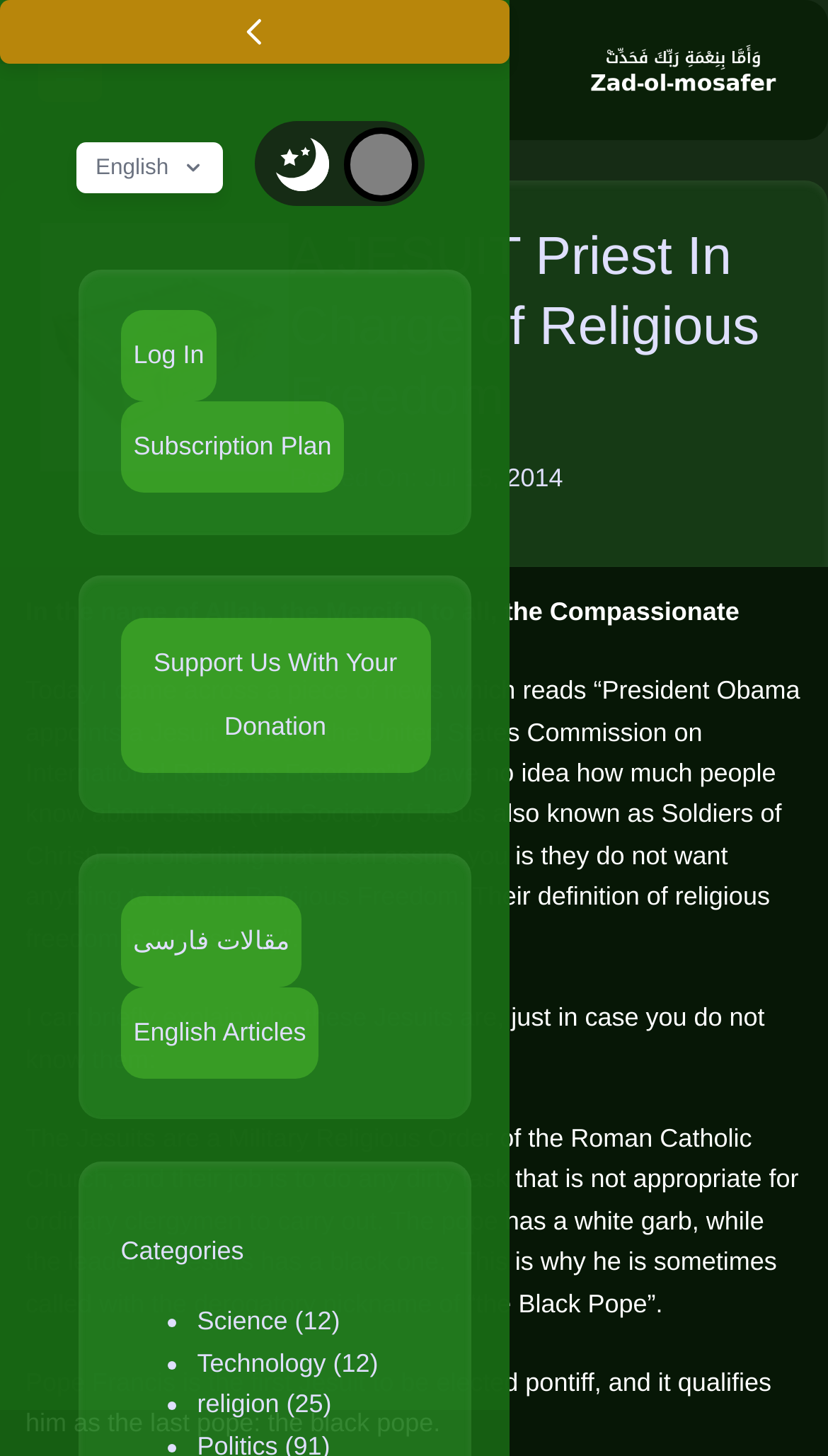What is the significance of Pope Francis being a Jesuit? Look at the image and give a one-word or short phrase answer.

He is the last pope